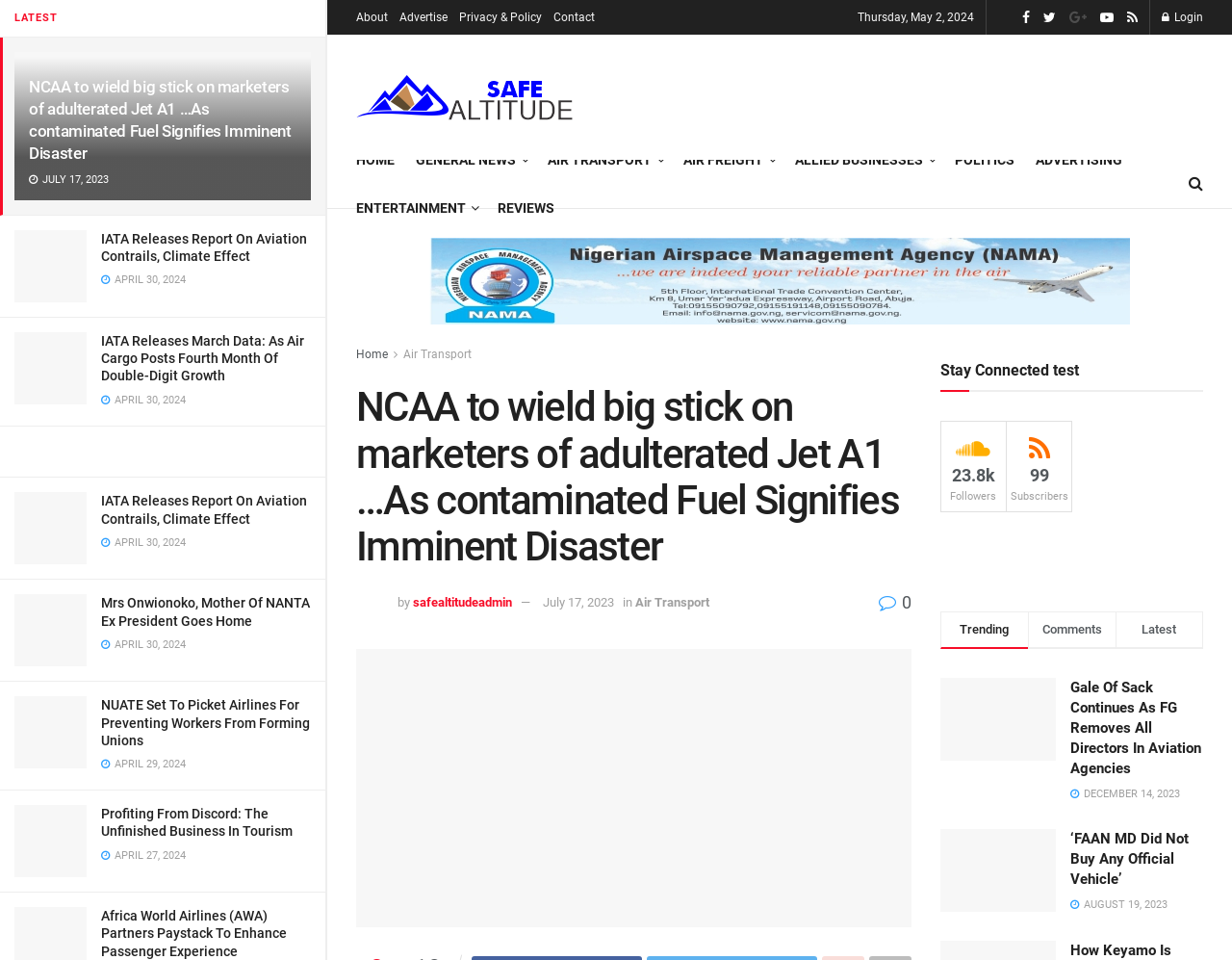What is the category of the article 'IATA, Atkins Jointly Developed First Carbon Capture Tool For Airport Terminals'?
Please use the visual content to give a single word or phrase answer.

Air Transport